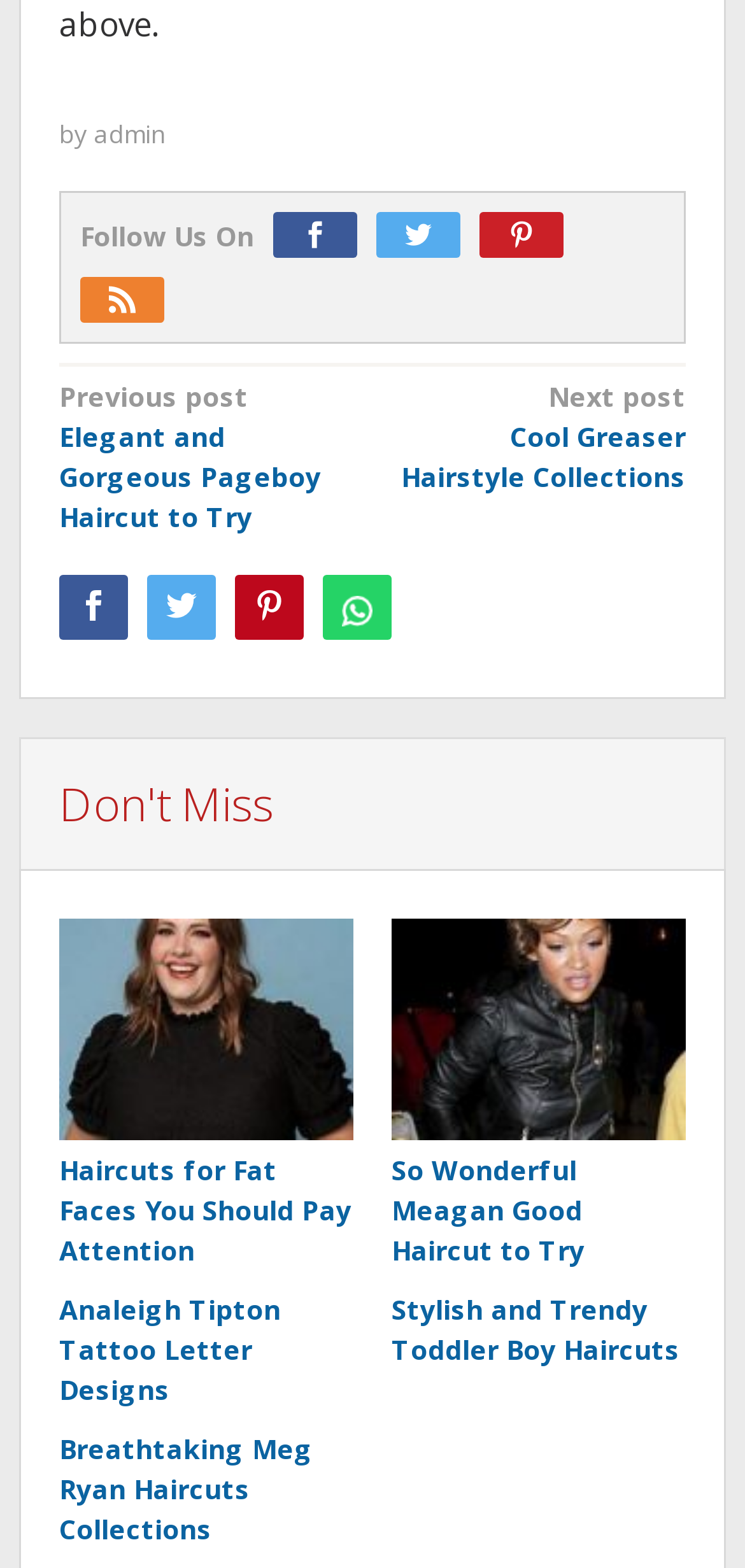Identify the bounding box coordinates of the area that should be clicked in order to complete the given instruction: "Share on Whatsapp". The bounding box coordinates should be four float numbers between 0 and 1, i.e., [left, top, right, bottom].

[0.433, 0.367, 0.526, 0.408]